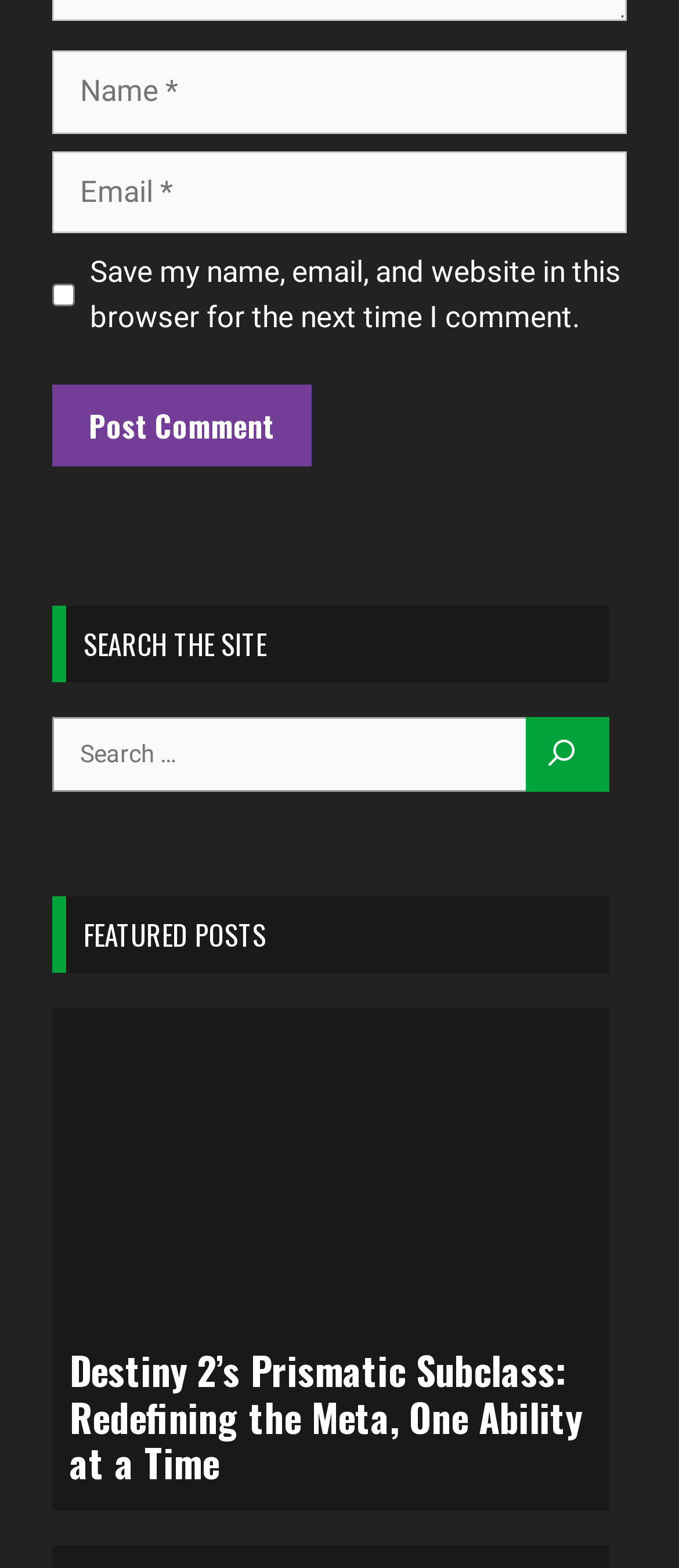Please provide the bounding box coordinates in the format (top-left x, top-left y, bottom-right x, bottom-right y). Remember, all values are floating point numbers between 0 and 1. What is the bounding box coordinate of the region described as: name="submit" value="Post Comment"

[0.077, 0.245, 0.459, 0.298]